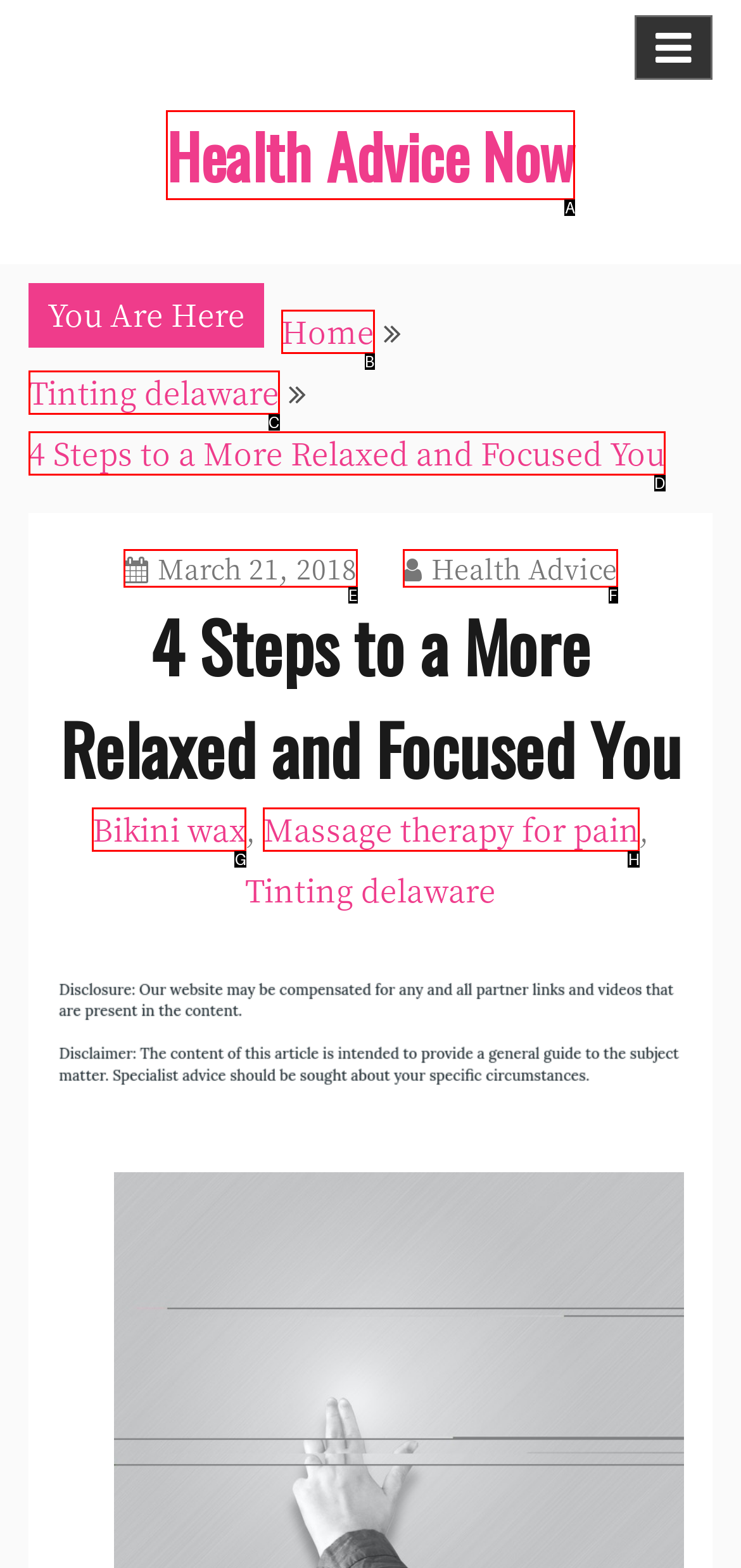Determine the correct UI element to click for this instruction: Read about Massage therapy for pain. Respond with the letter of the chosen element.

H